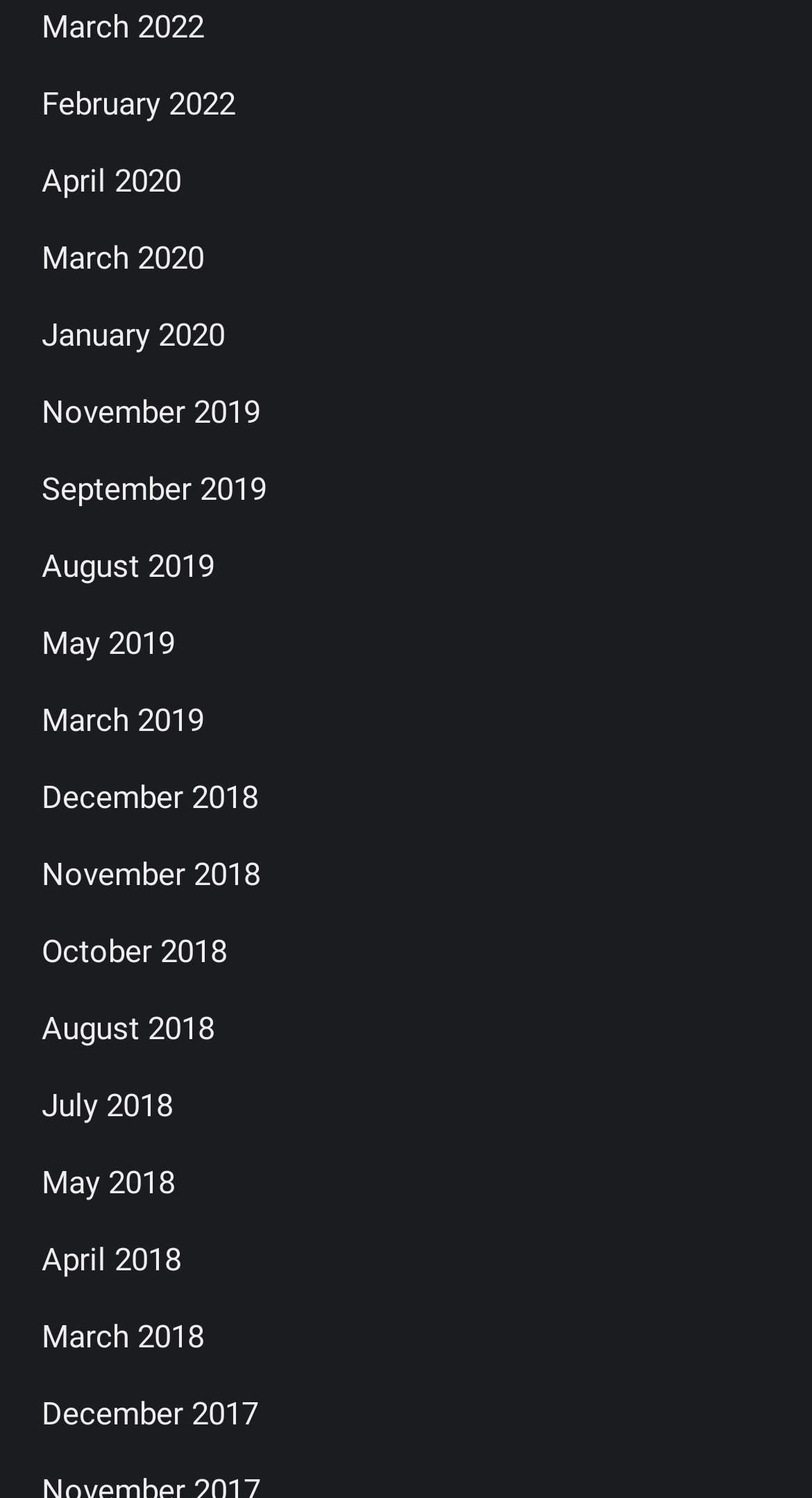Respond with a single word or phrase to the following question:
What is the month listed above 'April 2020'?

March 2020